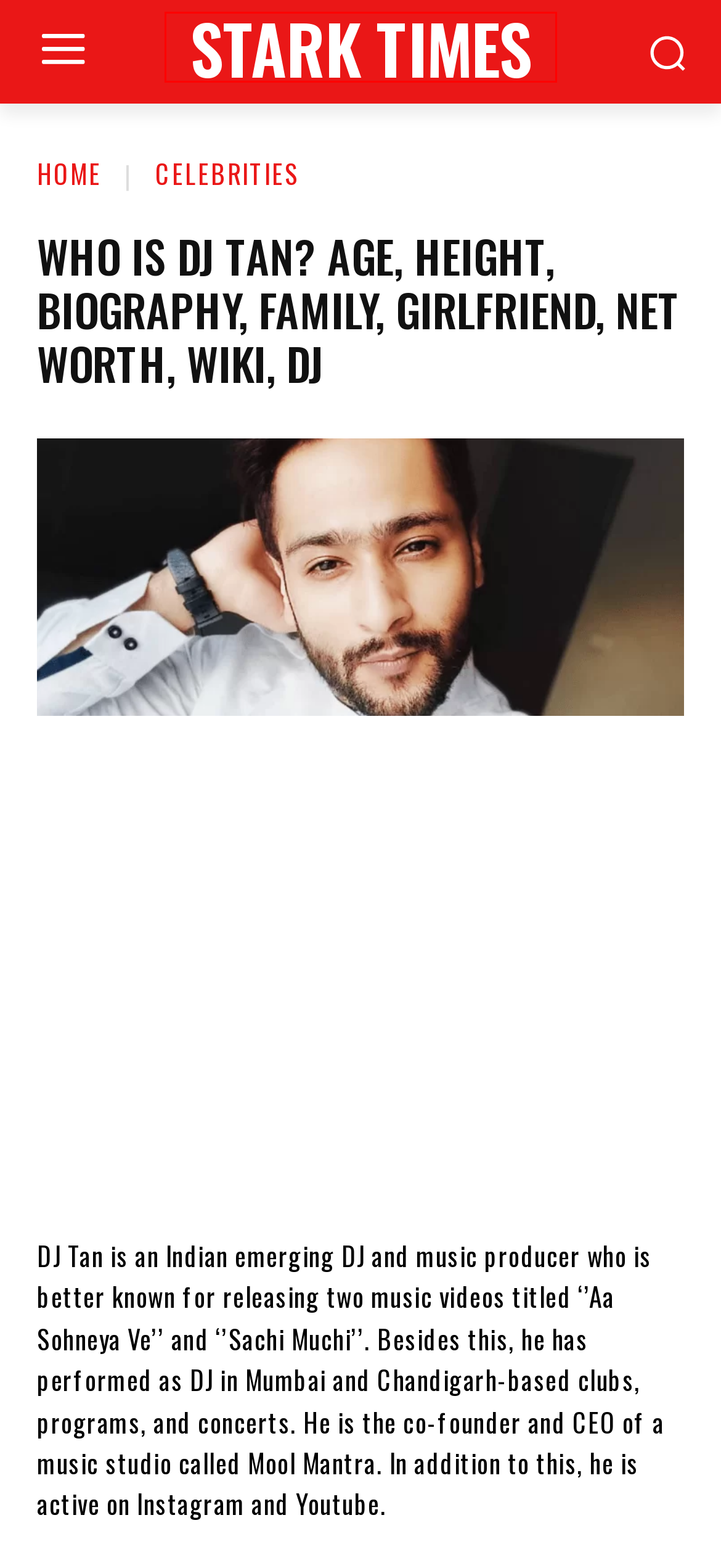You are looking at a screenshot of a webpage with a red bounding box around an element. Determine the best matching webpage description for the new webpage resulting from clicking the element in the red bounding box. Here are the descriptions:
A. Actress Archives » Stark Times
B. Home » Stark Times
C. SypherPK- Height, Weight, Age, Net Worth, Girlfriend, Wiki | Stark Times
D. Celebrities Archives » Stark Times
E. Makeup Artist Archives » Stark Times
F. Others Archives » Stark Times
G. Singer Archives » Stark Times
H. Entertainment Archives » Stark Times

B